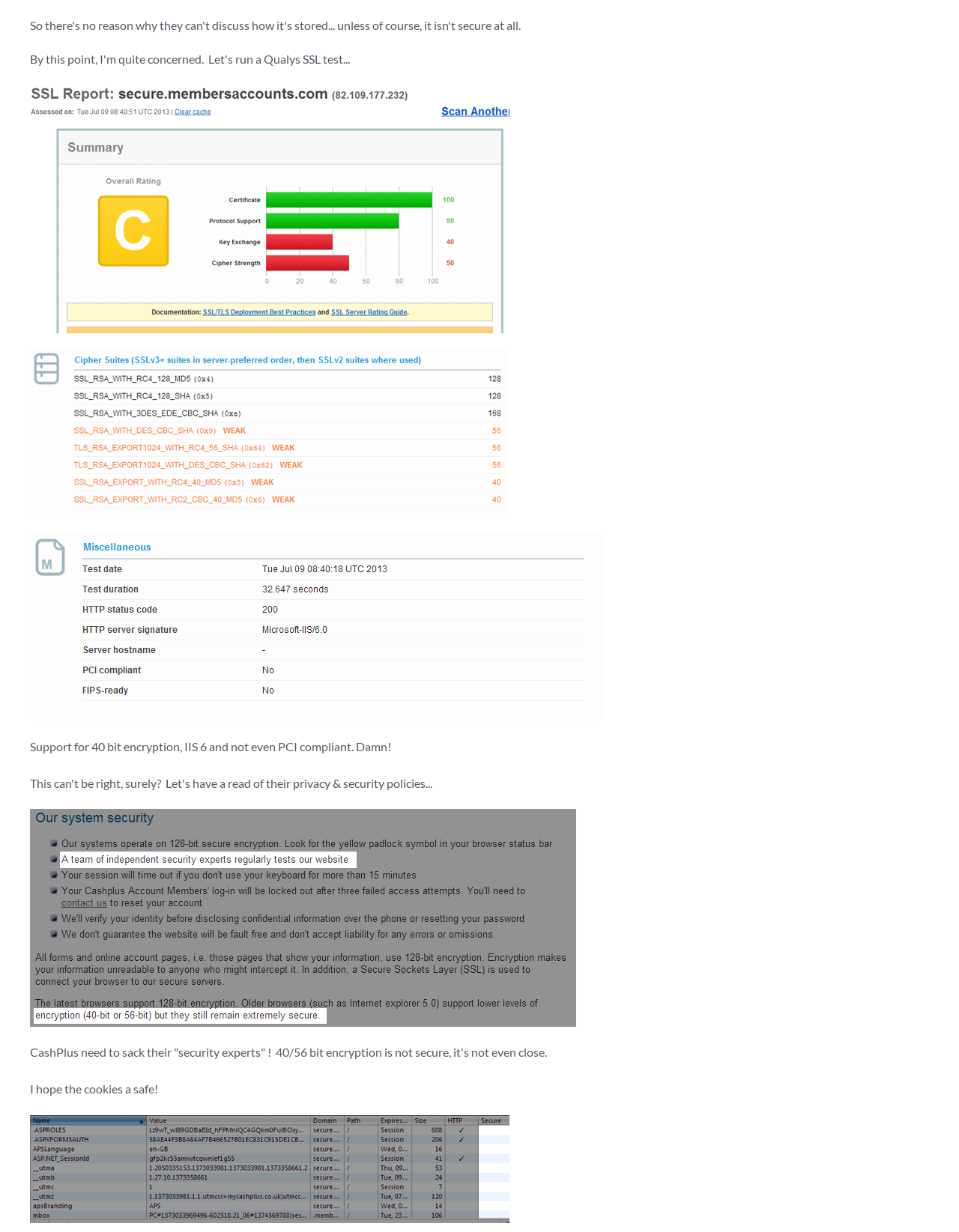What is the vertical position of the image '7' relative to the image '6'?
Based on the image, give a one-word or short phrase answer.

Below